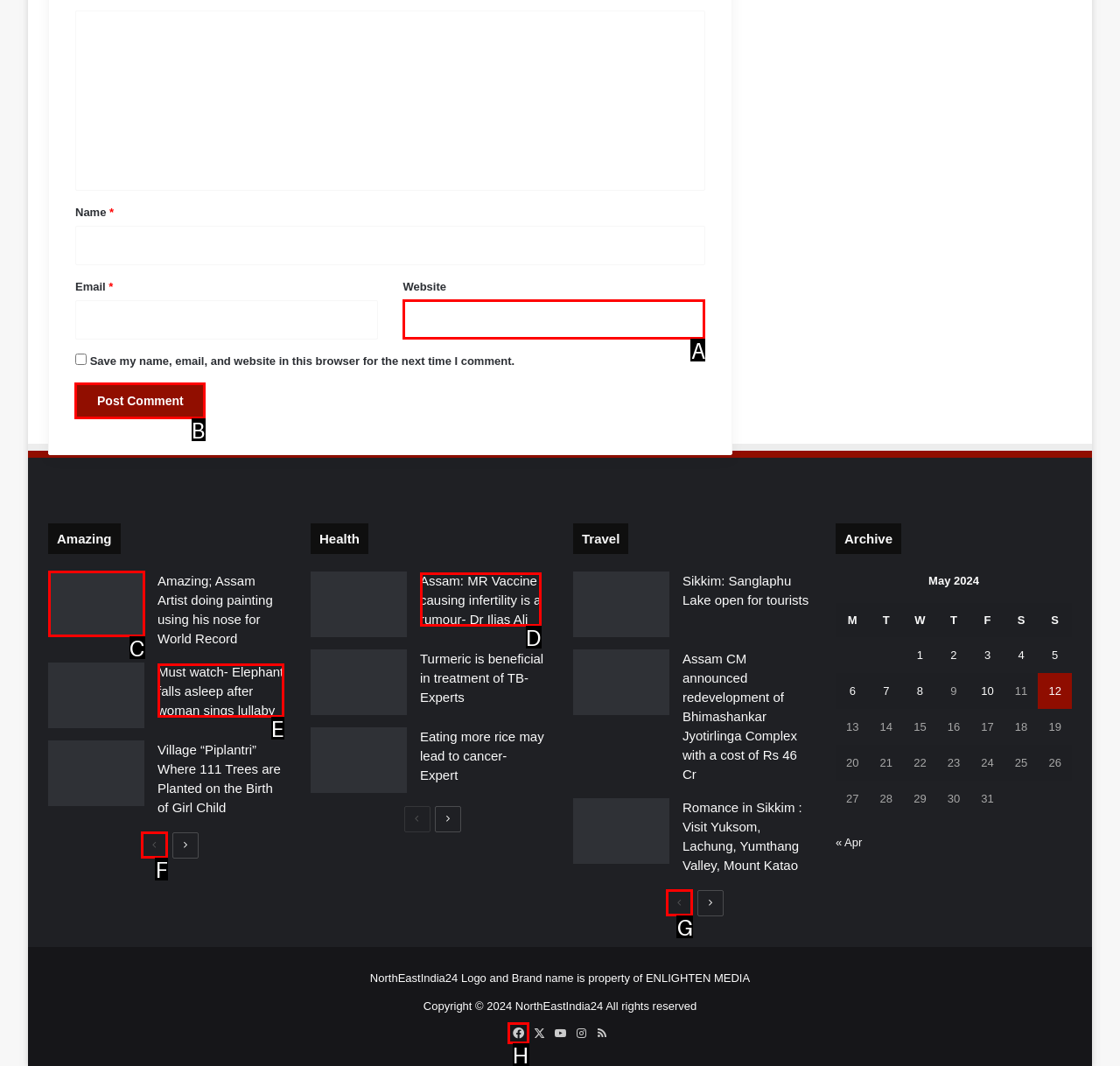Pick the HTML element that should be clicked to execute the task: Click the 'Post Comment' button
Respond with the letter corresponding to the correct choice.

B